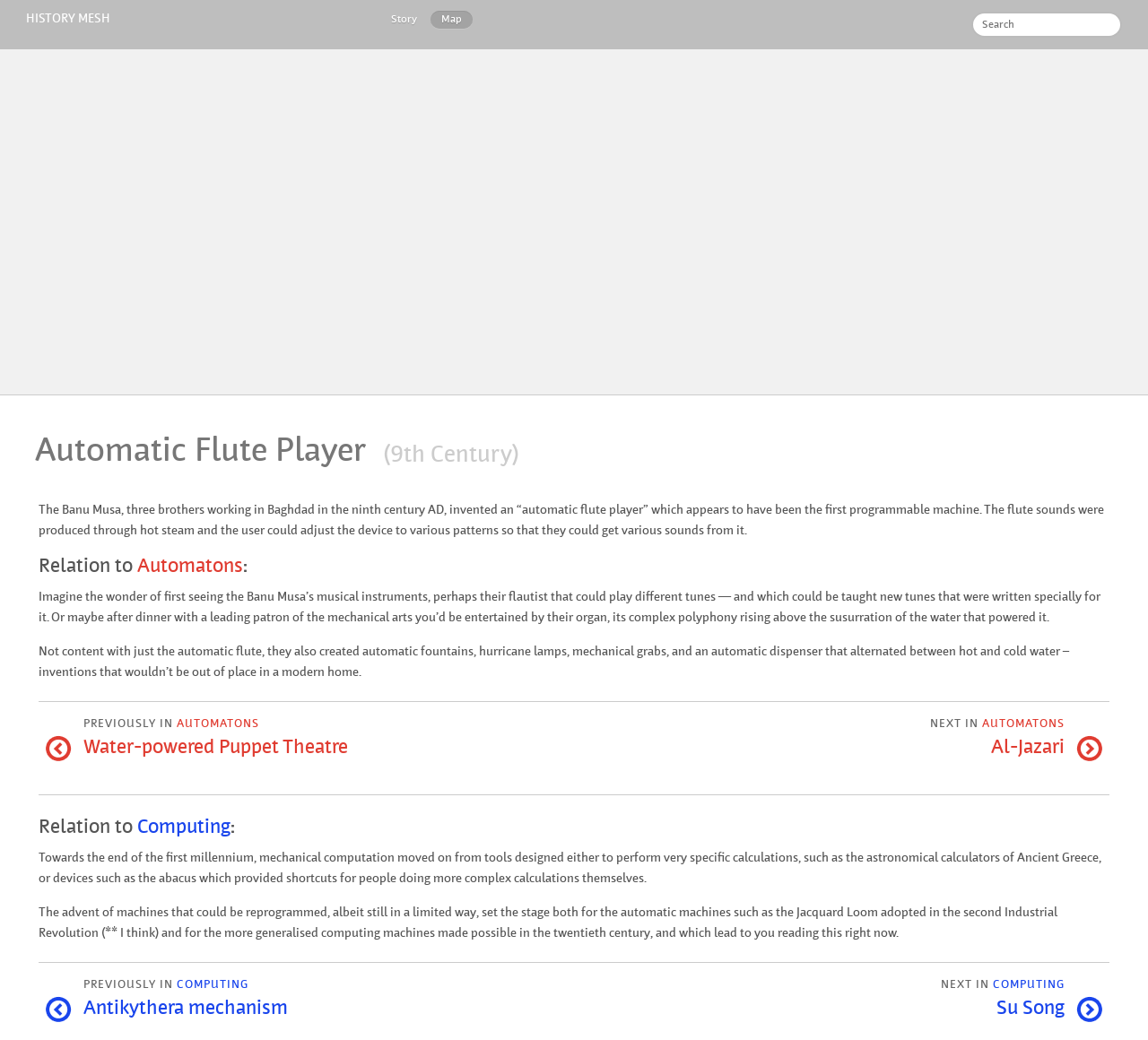Please identify the coordinates of the bounding box for the clickable region that will accomplish this instruction: "Check Live test results for FXStabilizer Ultimate verified Forex Robot".

None